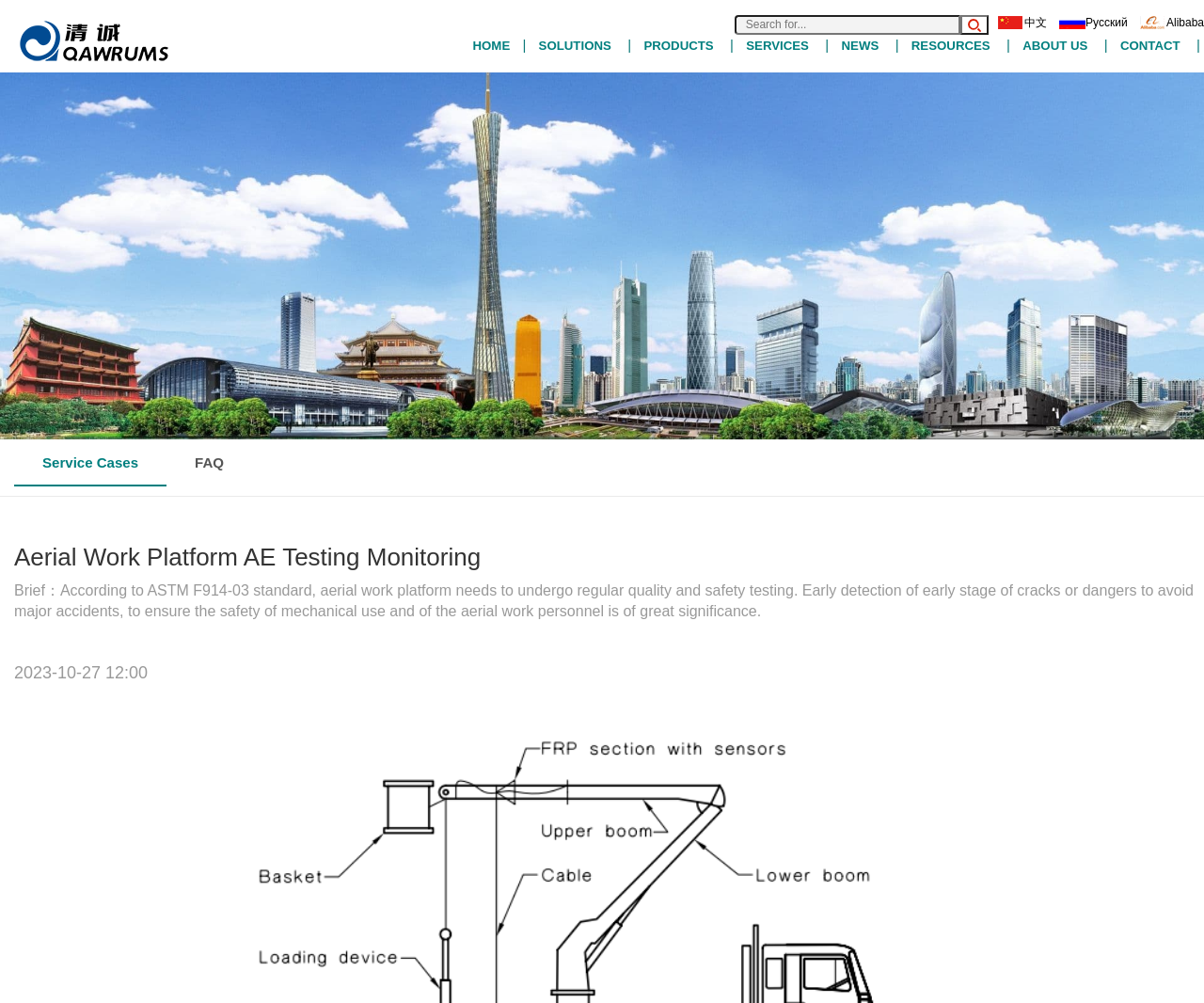Extract the main heading text from the webpage.

Aerial Work Platform AE Testing Monitoring